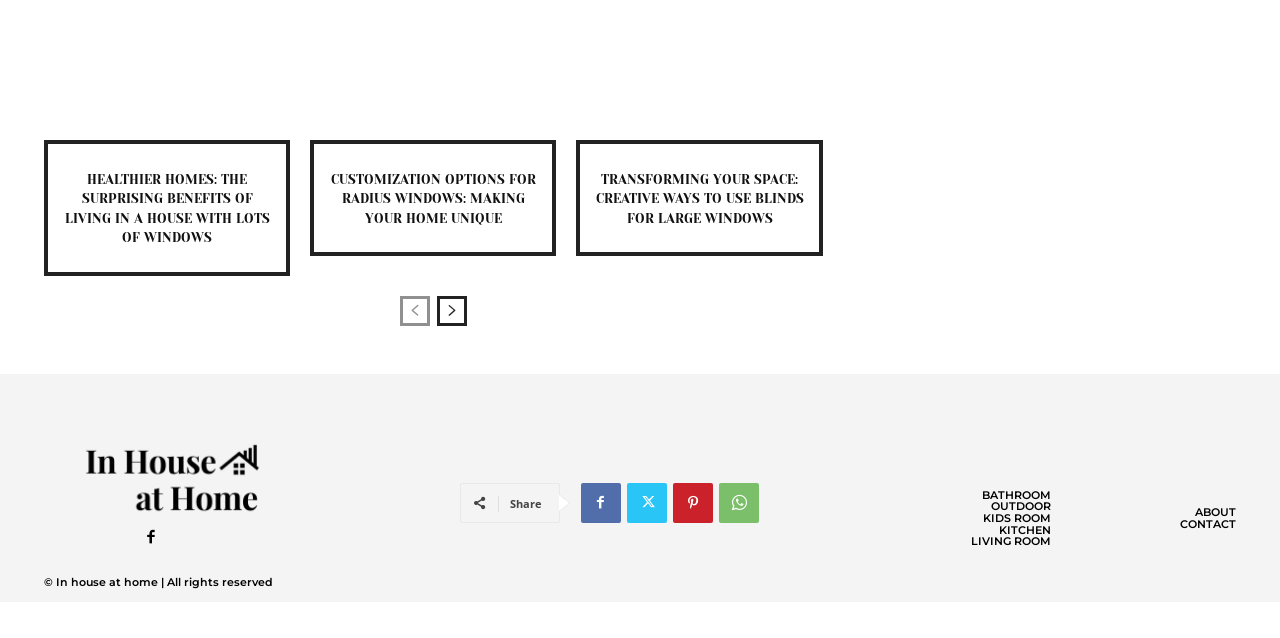Pinpoint the bounding box coordinates of the element you need to click to execute the following instruction: "Click on the 'HEALTHIER HOMES' article". The bounding box should be represented by four float numbers between 0 and 1, in the format [left, top, right, bottom].

[0.049, 0.323, 0.212, 0.444]